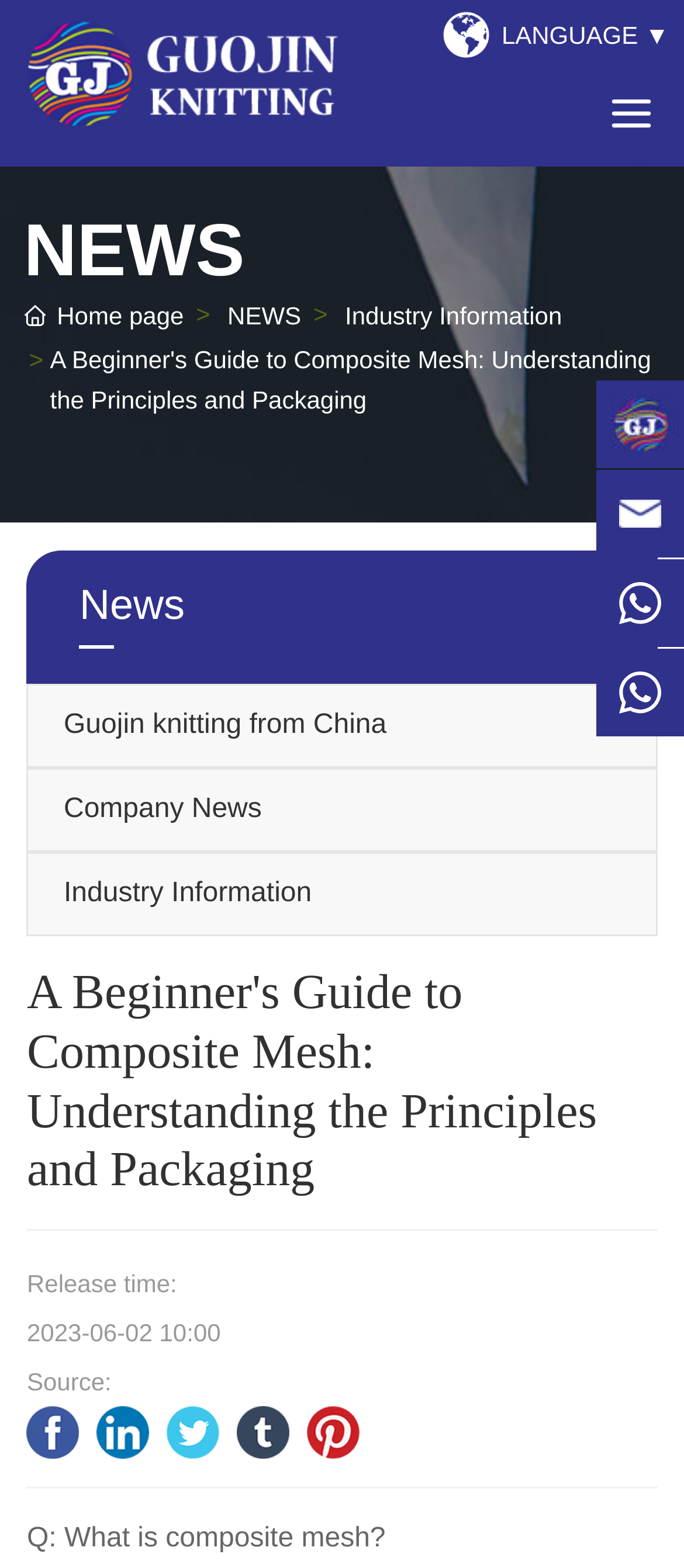Please locate the clickable area by providing the bounding box coordinates to follow this instruction: "Read the 'A Beginner's Guide to Composite Mesh' article".

[0.039, 0.615, 0.961, 0.766]